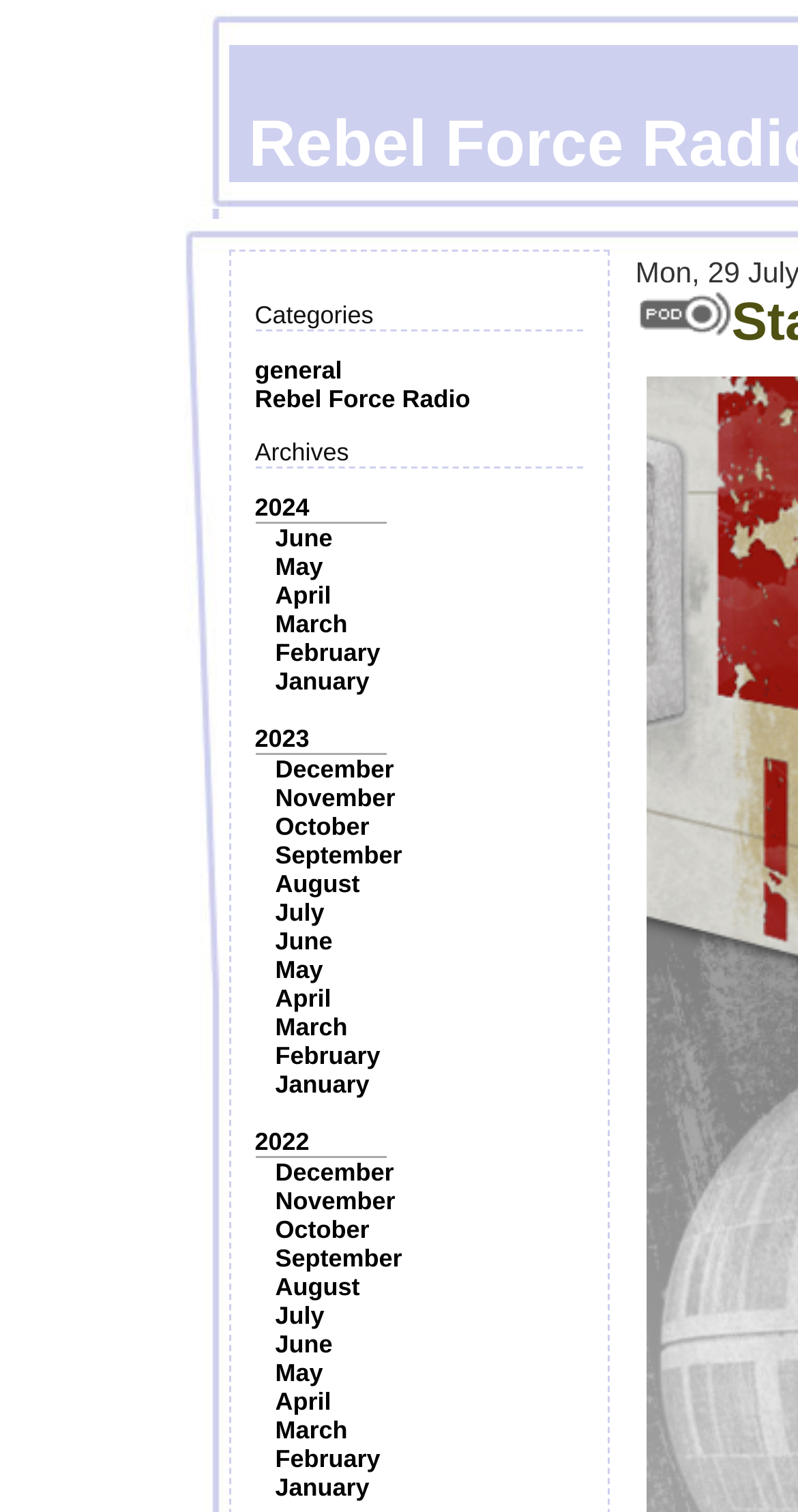What is the position of the image on the webpage?
Based on the visual, give a brief answer using one word or a short phrase.

top-right